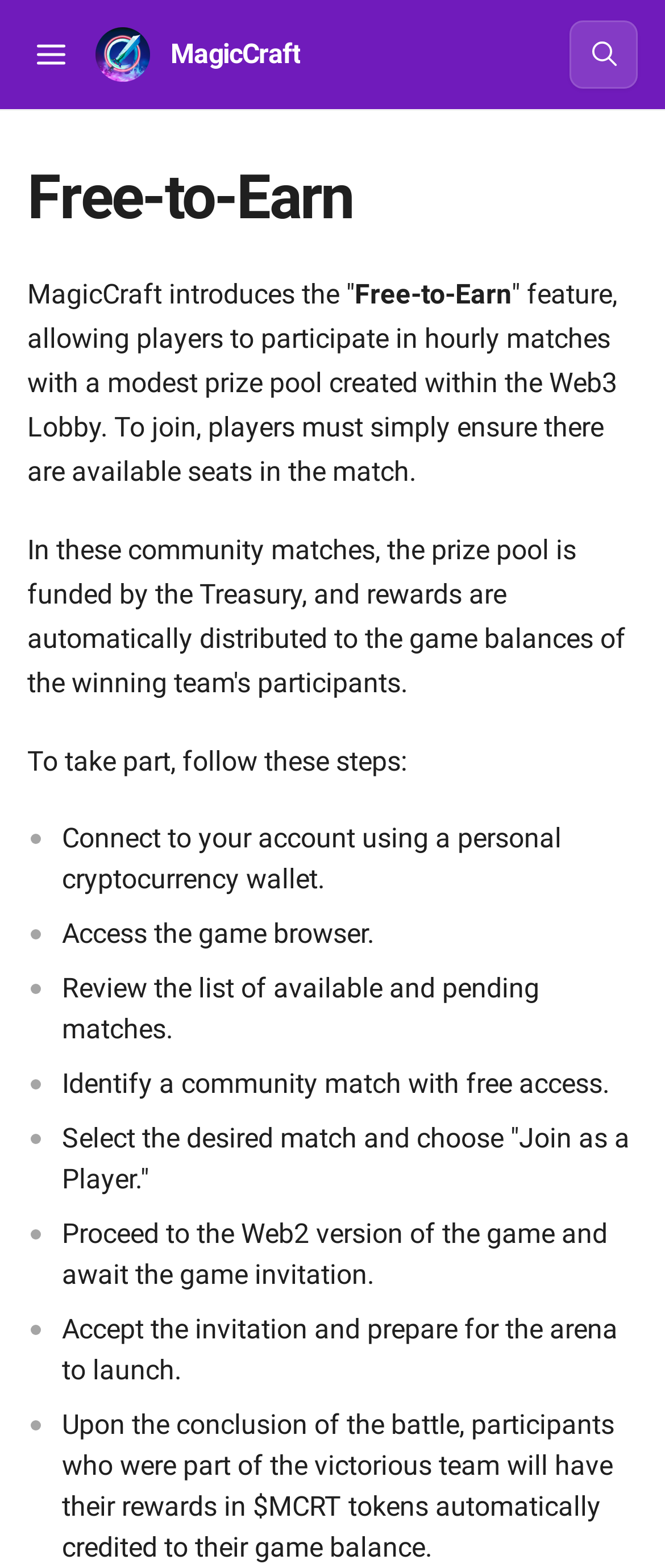Produce an extensive caption that describes everything on the webpage.

The webpage is about MagicCraft's "Free-to-Earn" feature, which allows players to participate in hourly matches with a modest prize pool. At the top left, there is a button to open the table of contents, accompanied by a small image. Next to it, on the top center, is the MagicCraft logo, which is an image with the text "MagicCraft" written beside it in a heading.

On the top right, there is a search button with a small image inside. Below the logo, there is a heading that reads "Free-to-Earn". The main content of the page is divided into two sections. The first section explains the "Free-to-Earn" feature, stating that players can participate in hourly matches with a modest prize pool created within the Web3 Lobby.

The second section provides a step-by-step guide on how to take part in the "Free-to-Earn" feature. There are seven steps in total, each described in a separate paragraph of text. The steps include connecting to an account using a personal cryptocurrency wallet, accessing the game browser, reviewing available matches, identifying a community match with free access, selecting the desired match, proceeding to the Web2 version of the game, and accepting the game invitation. The final paragraph explains that participants who are part of the victorious team will have their rewards in $MCRT tokens automatically credited to their game balance.